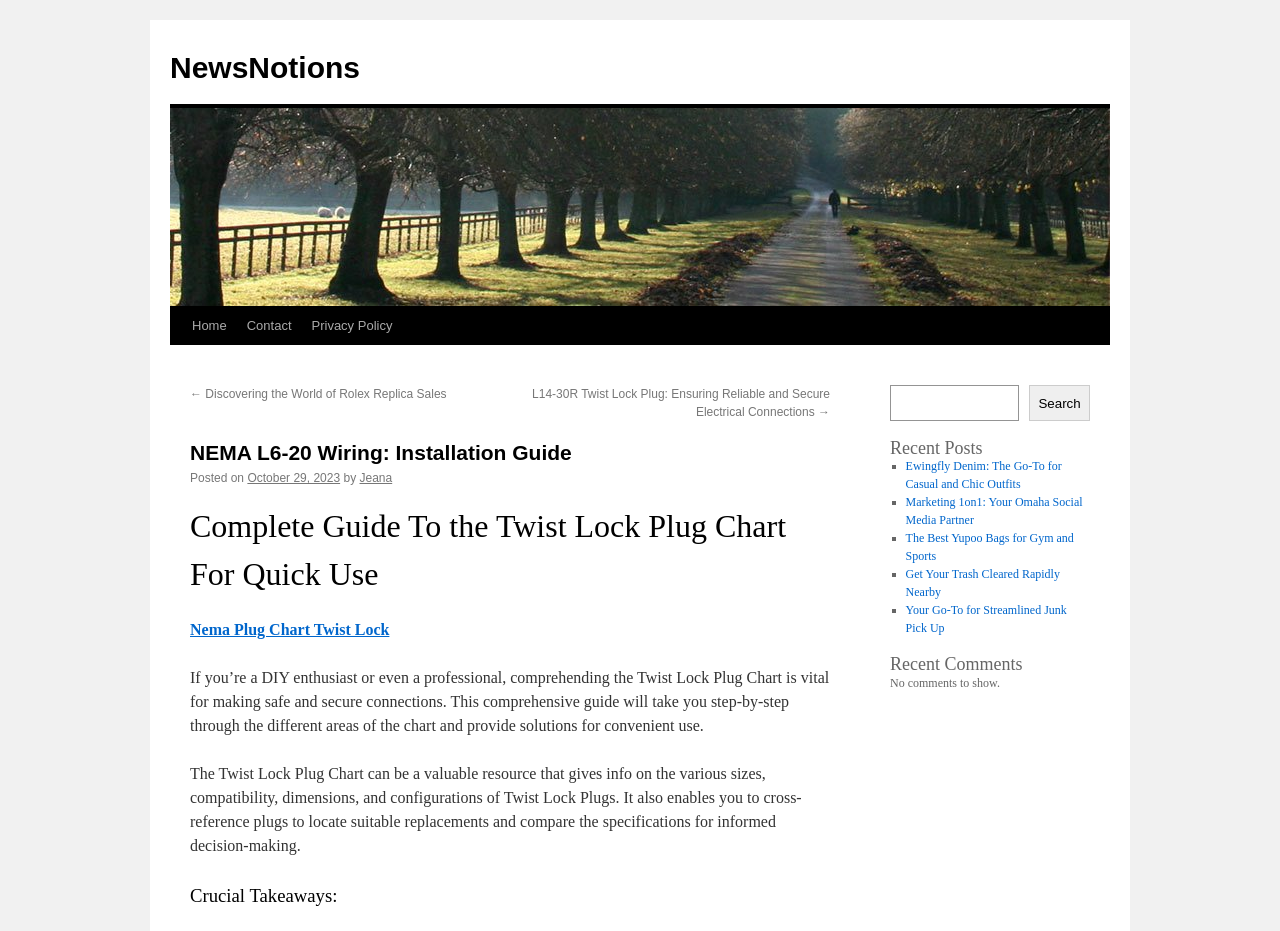Identify the bounding box coordinates of the clickable region necessary to fulfill the following instruction: "Search for something". The bounding box coordinates should be four float numbers between 0 and 1, i.e., [left, top, right, bottom].

[0.695, 0.414, 0.796, 0.452]